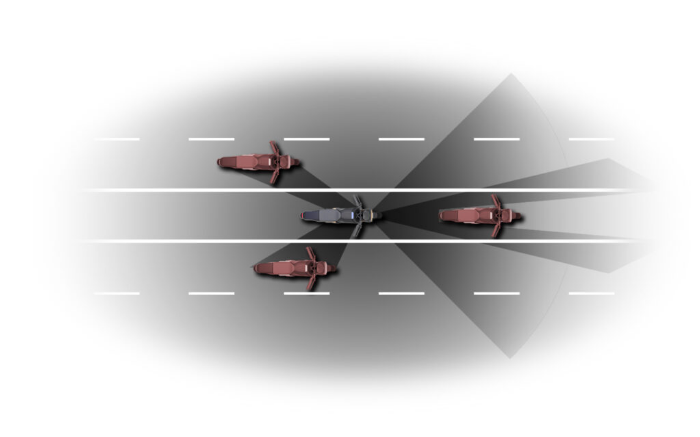Refer to the image and provide a thorough answer to this question:
How many vehicles are beside the motorcycle?

The image shows two vehicles on each side of the motorcycle, totaling four vehicles beside the motorcycle, emphasizing potential blind spots and the importance of surrounding situational awareness for safety.